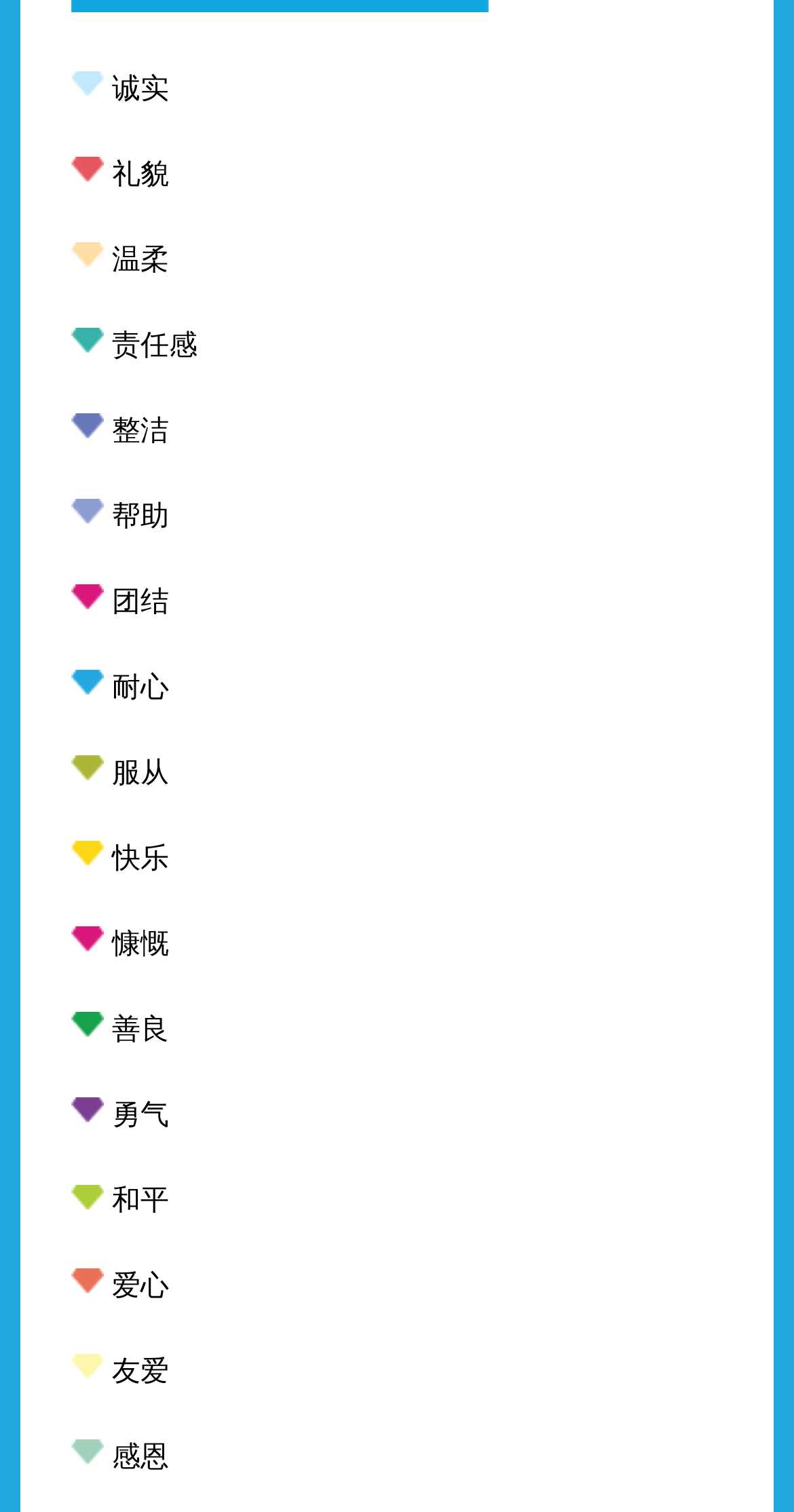Indicate the bounding box coordinates of the element that must be clicked to execute the instruction: "click on 诚实". The coordinates should be given as four float numbers between 0 and 1, i.e., [left, top, right, bottom].

[0.141, 0.047, 0.213, 0.069]